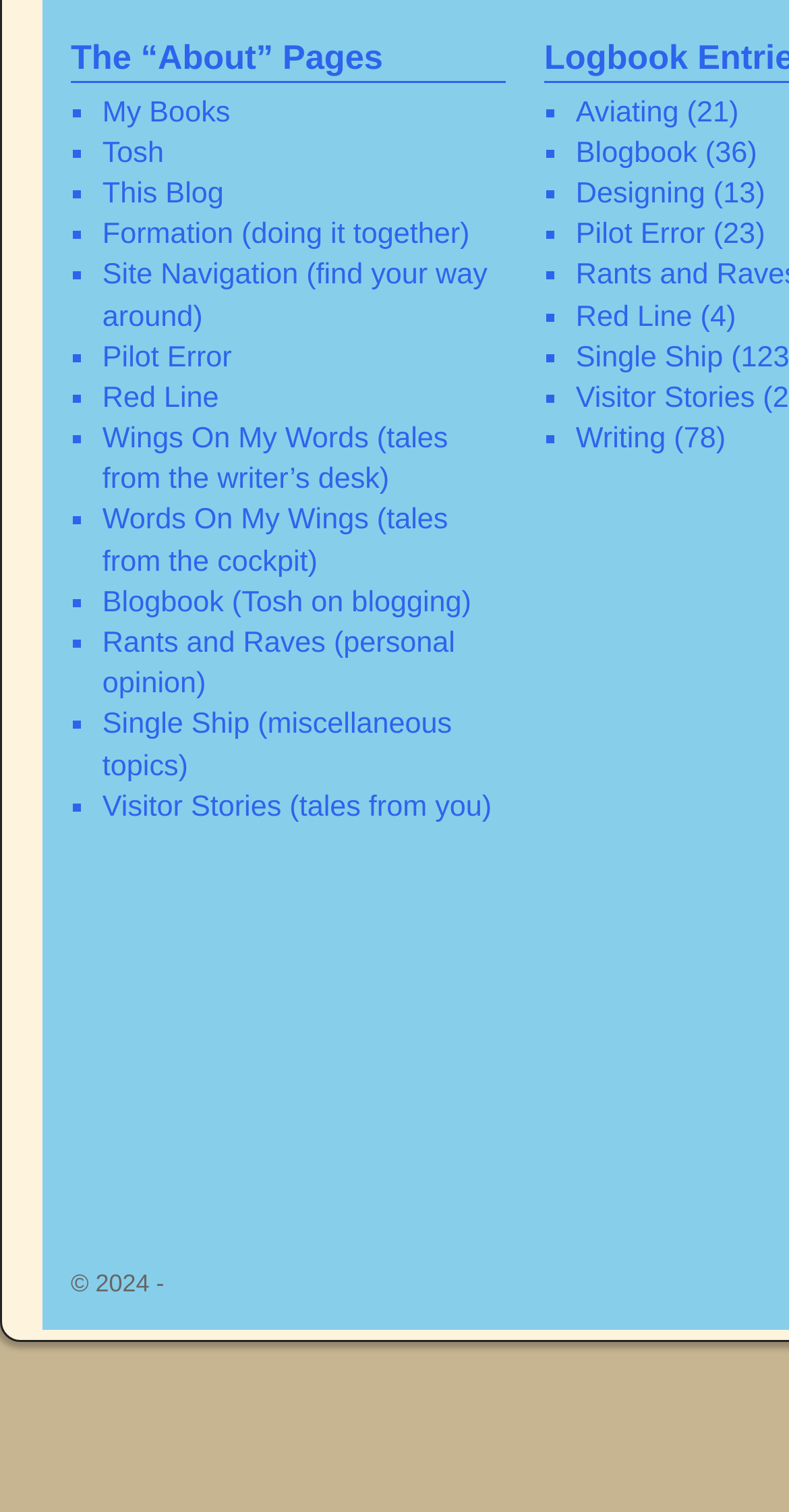How many list markers are there on this webpage?
Give a single word or phrase as your answer by examining the image.

20